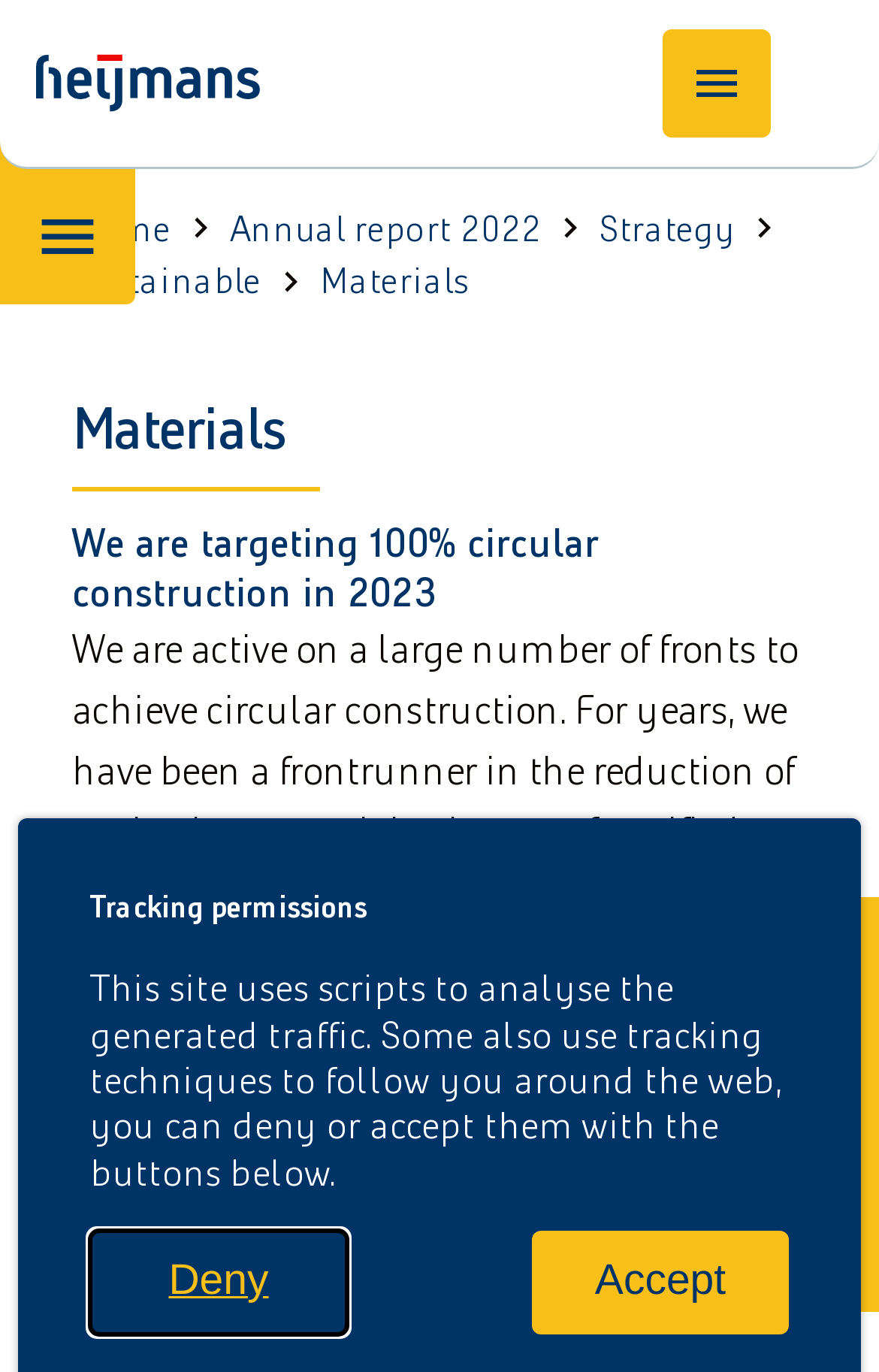How many navigation links are there?
Please provide a single word or phrase answer based on the image.

5